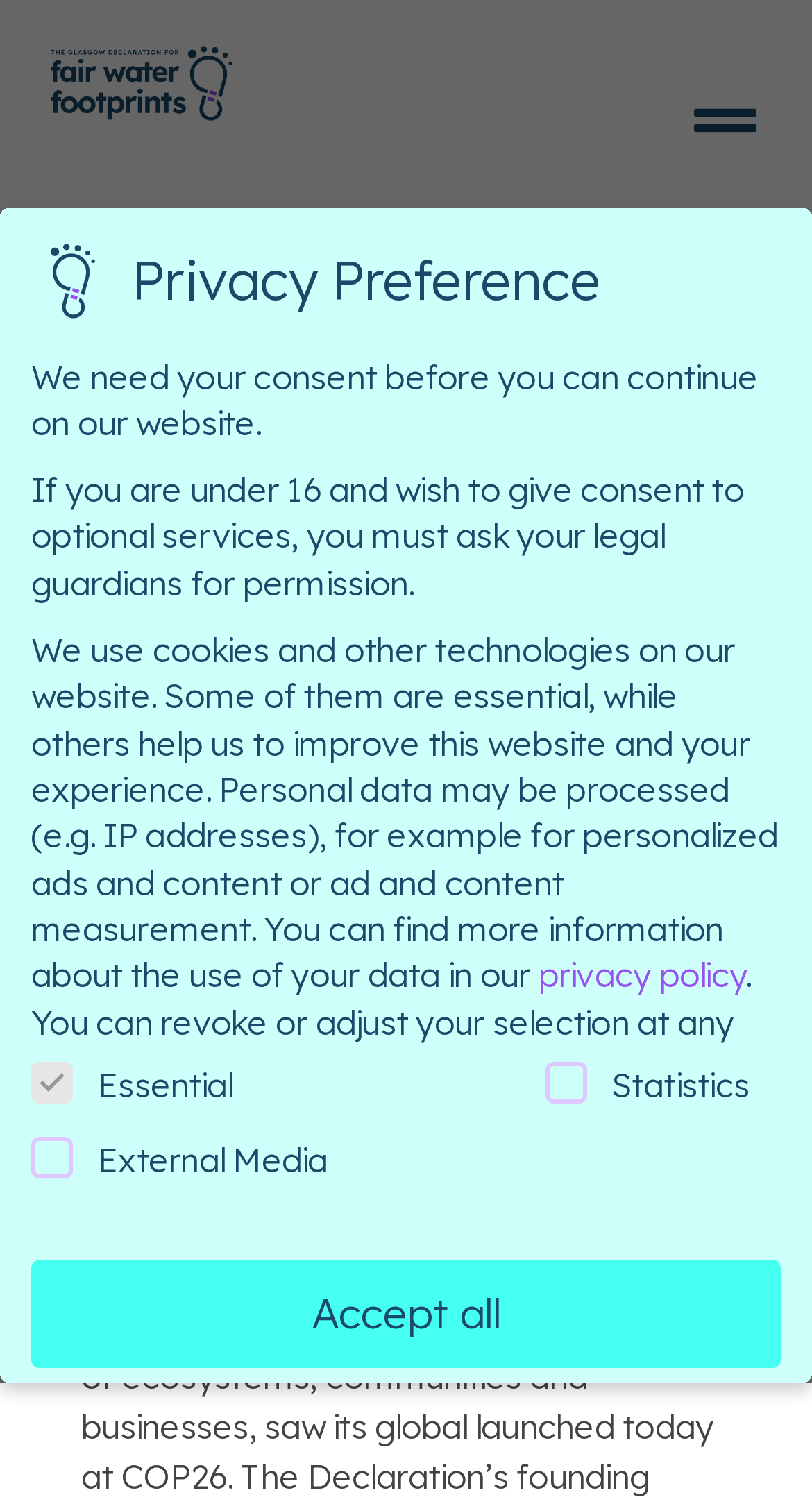What is the date mentioned on the webpage?
Please give a detailed and elaborate explanation in response to the question.

The date is mentioned in the static text element located at [0.1, 0.702, 0.638, 0.729] which says 'November 8, 2021, Glasgow'.